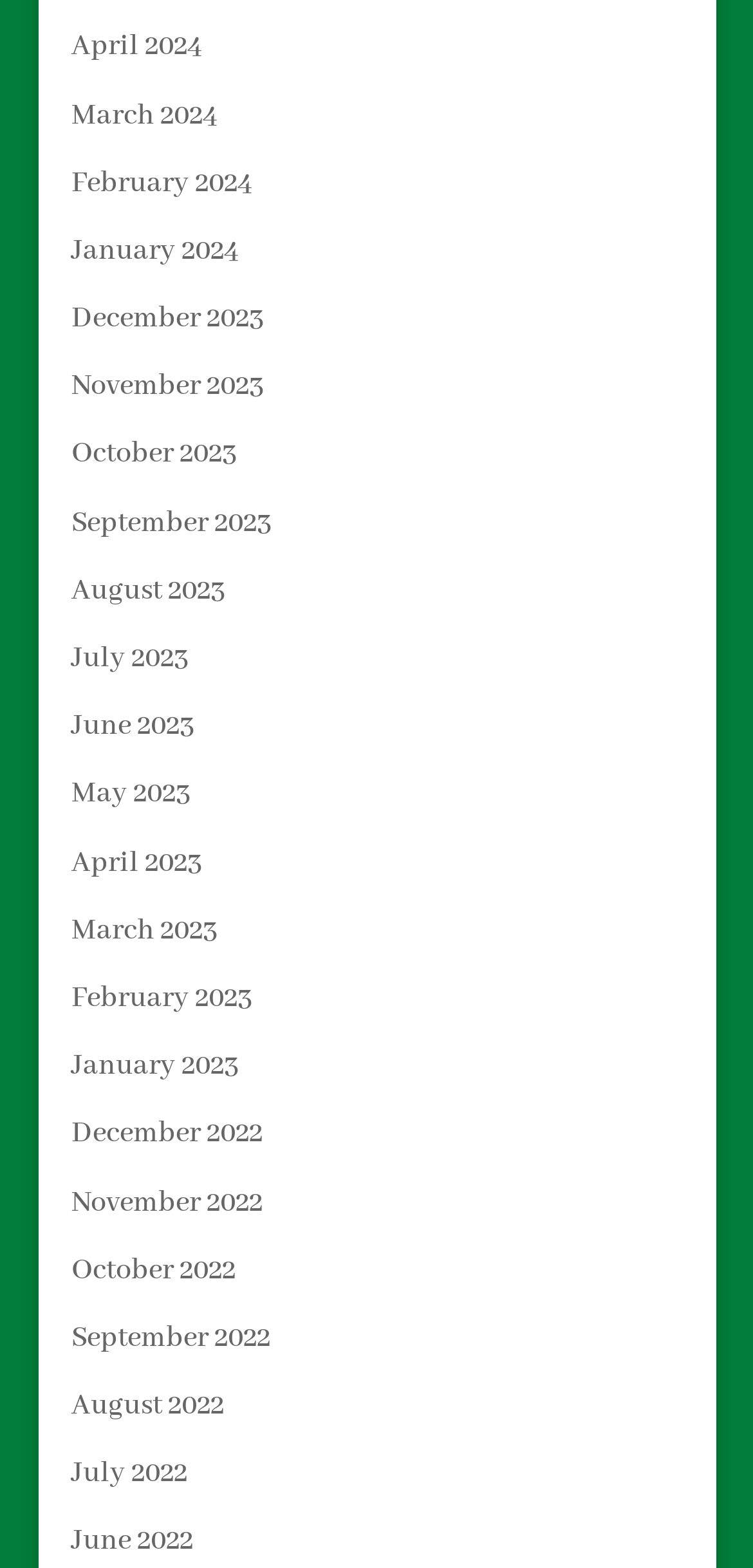Provide a one-word or short-phrase response to the question:
How many months are listed in total?

24